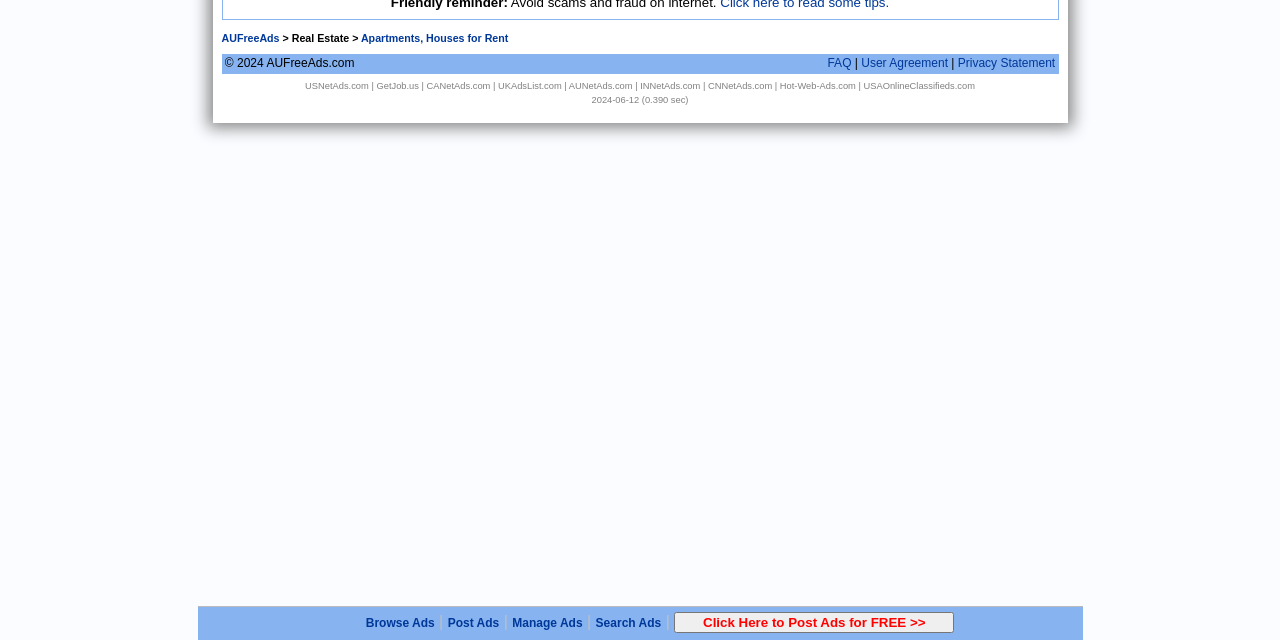Provide the bounding box coordinates, formatted as (top-left x, top-left y, bottom-right x, bottom-right y), with all values being floating point numbers between 0 and 1. Identify the bounding box of the UI element that matches the description: USNetAds.com

[0.238, 0.126, 0.288, 0.142]